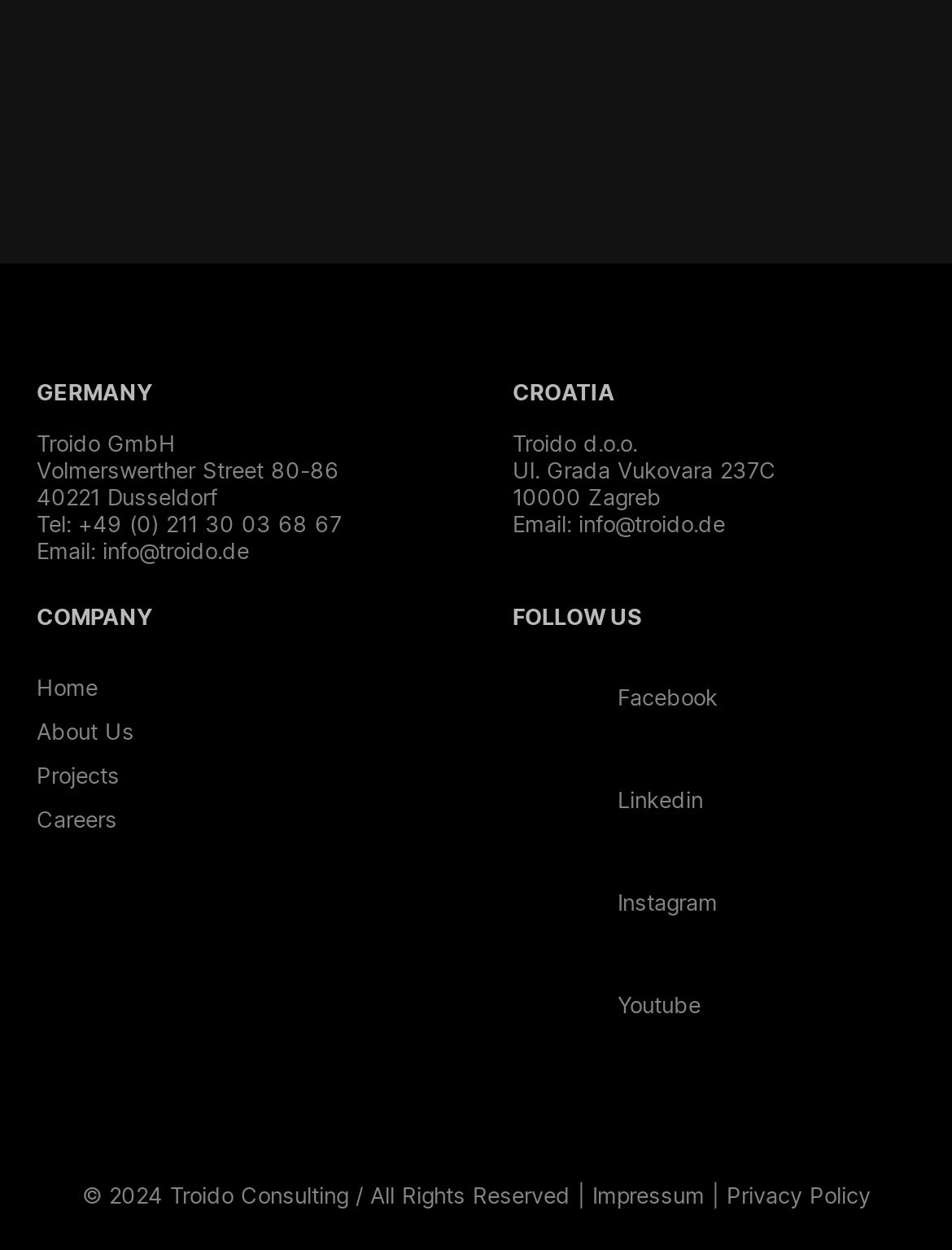Refer to the screenshot and give an in-depth answer to this question: What is the address in Dusseldorf?

Under the heading 'GERMANY', I found a StaticText element with the text 'Volmerswerther Street 80-86', which is likely the address in Dusseldorf.